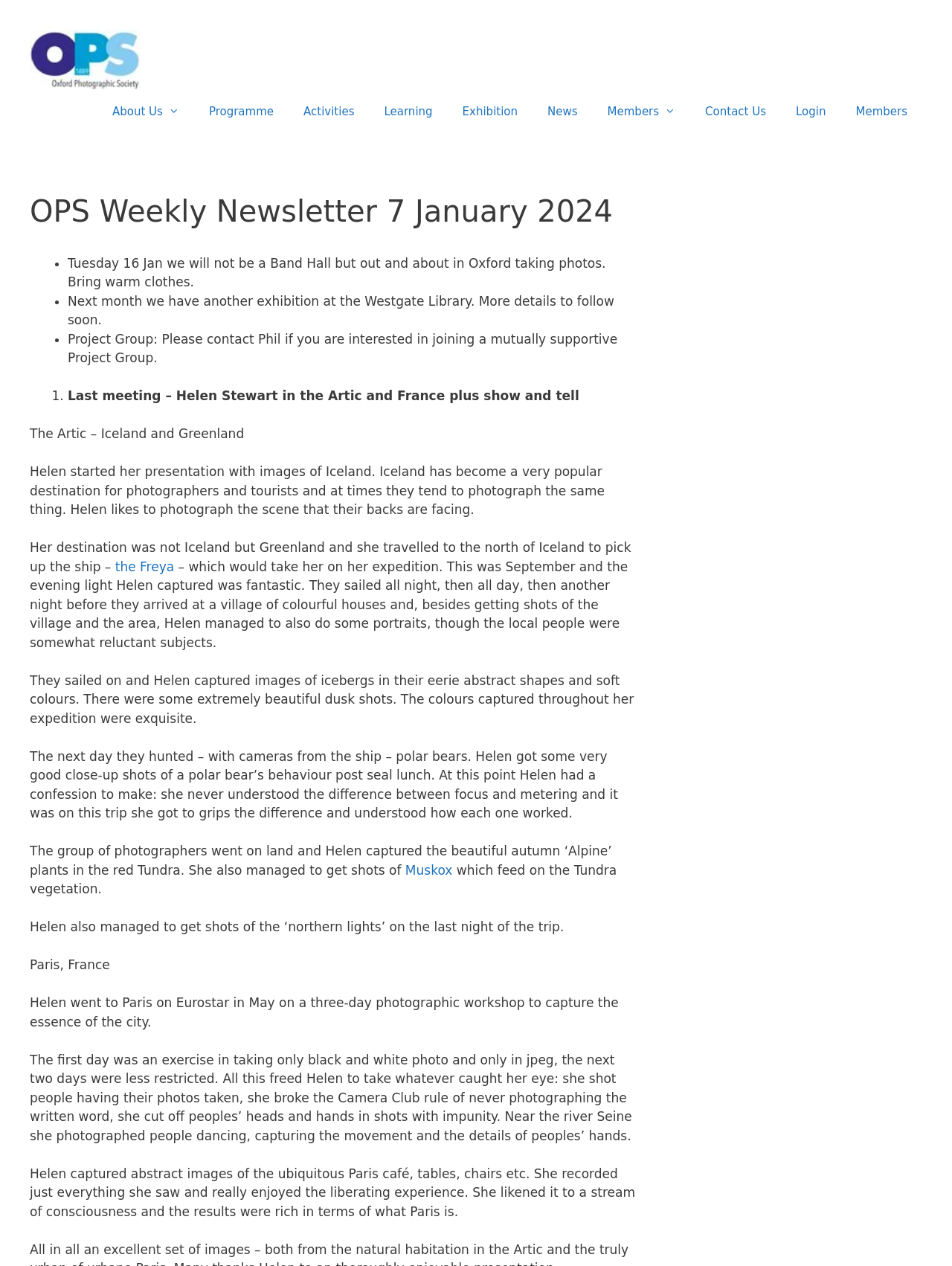Where did Helen travel to for her photography expedition?
Please provide a comprehensive answer based on the information in the image.

Helen's travel destination can be found in the static text section, which describes her photography expedition to Iceland and Greenland.